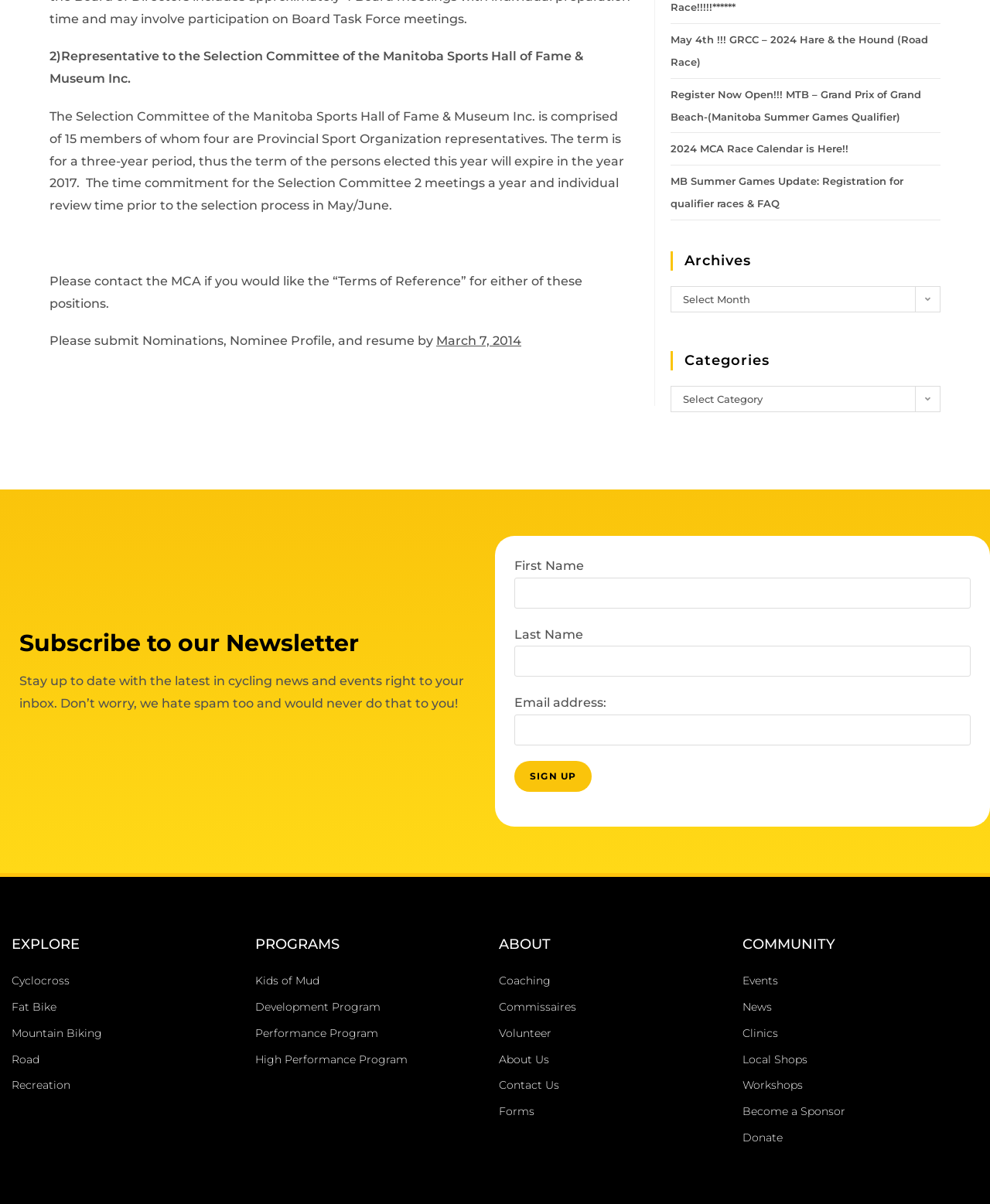Find and provide the bounding box coordinates for the UI element described here: "brainpower". The coordinates should be given as four float numbers between 0 and 1: [left, top, right, bottom].

None